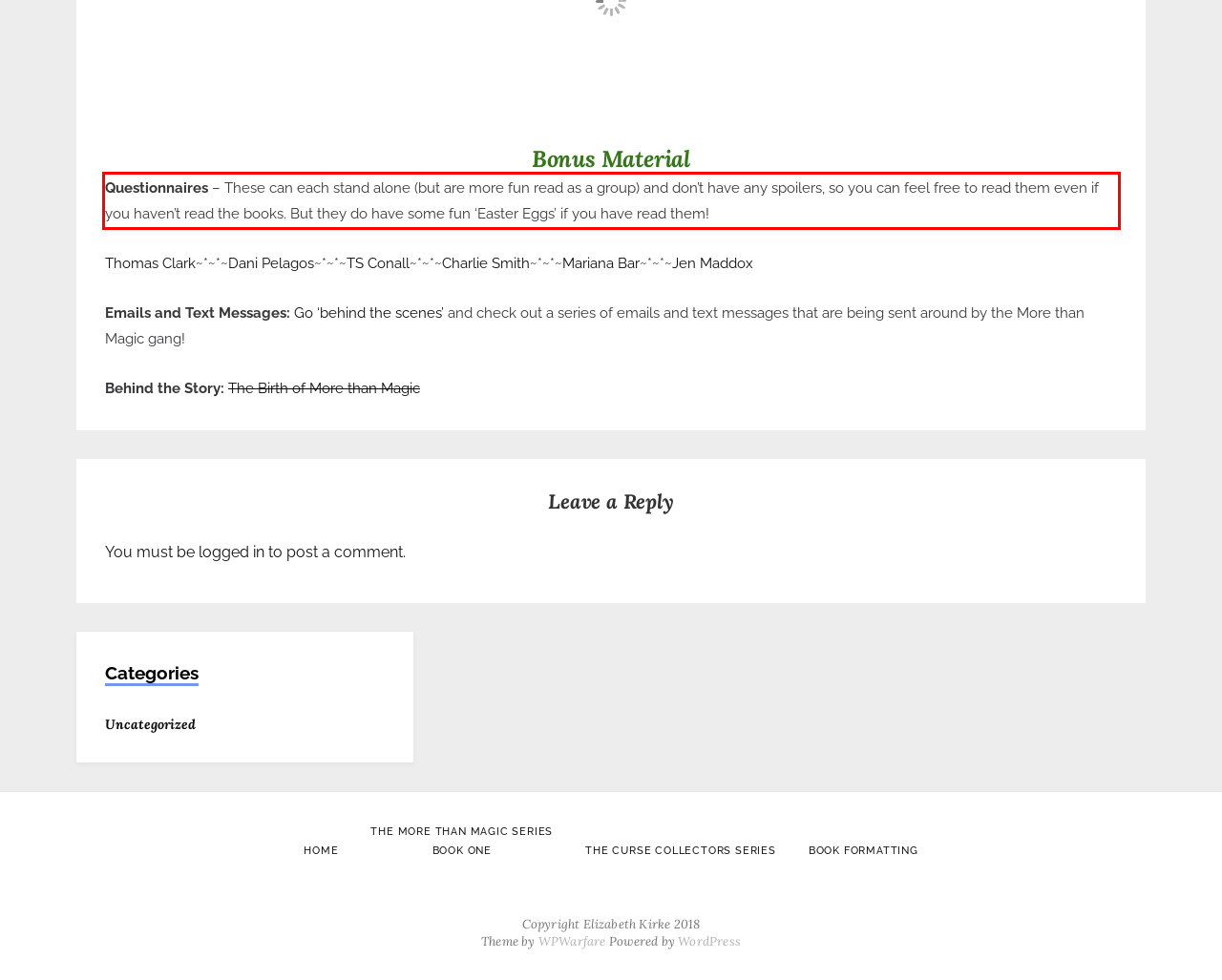You are given a webpage screenshot with a red bounding box around a UI element. Extract and generate the text inside this red bounding box.

Questionnaires – These can each stand alone (but are more fun read as a group) and don’t have any spoilers, so you can feel free to read them even if you haven’t read the books. But they do have some fun ‘Easter Eggs’ if you have read them!